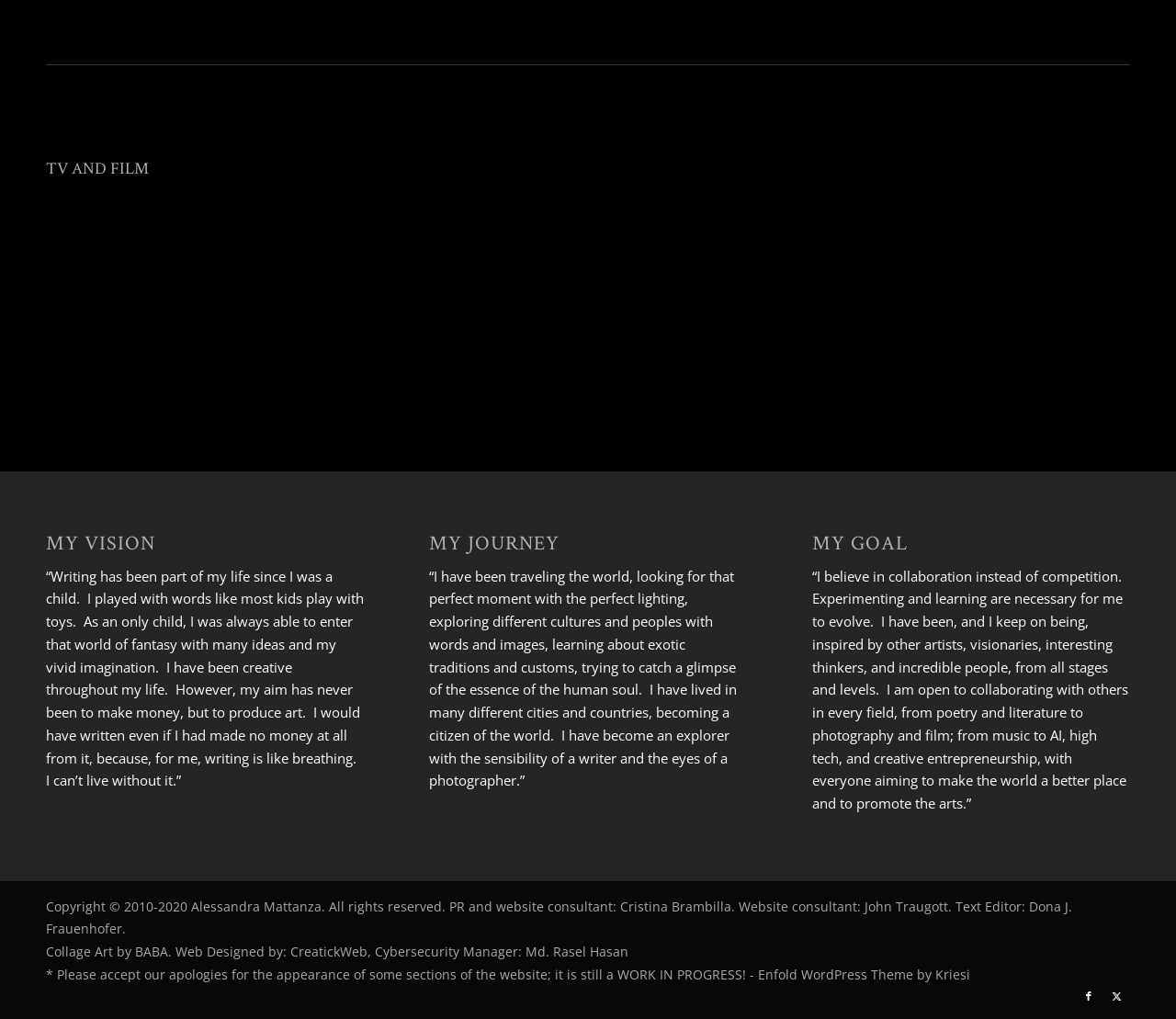Give a short answer to this question using one word or a phrase:
What is the status of the website?

Work in progress